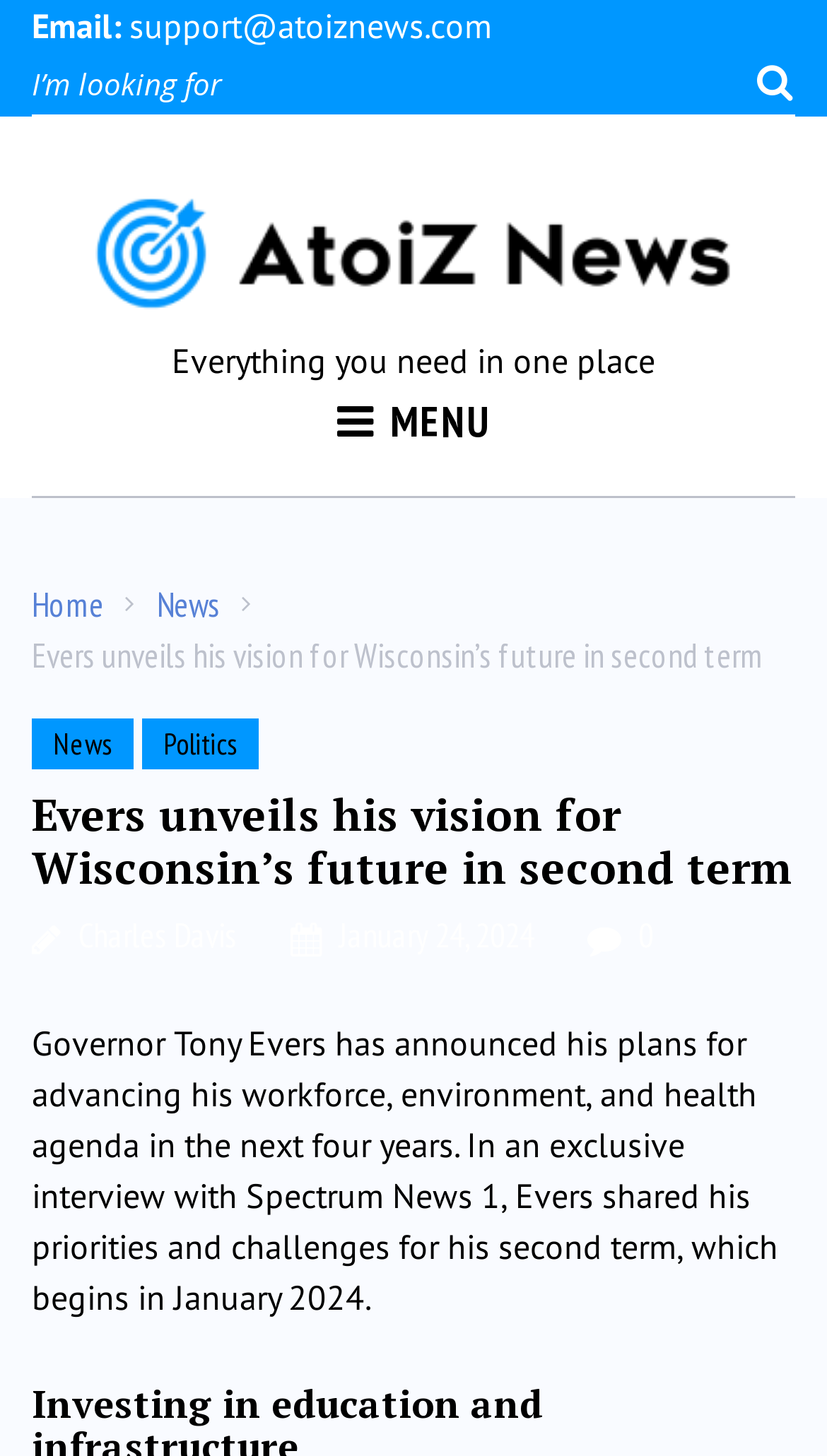Predict the bounding box of the UI element based on the description: "Menu". The coordinates should be four float numbers between 0 and 1, formatted as [left, top, right, bottom].

[0.395, 0.267, 0.605, 0.311]